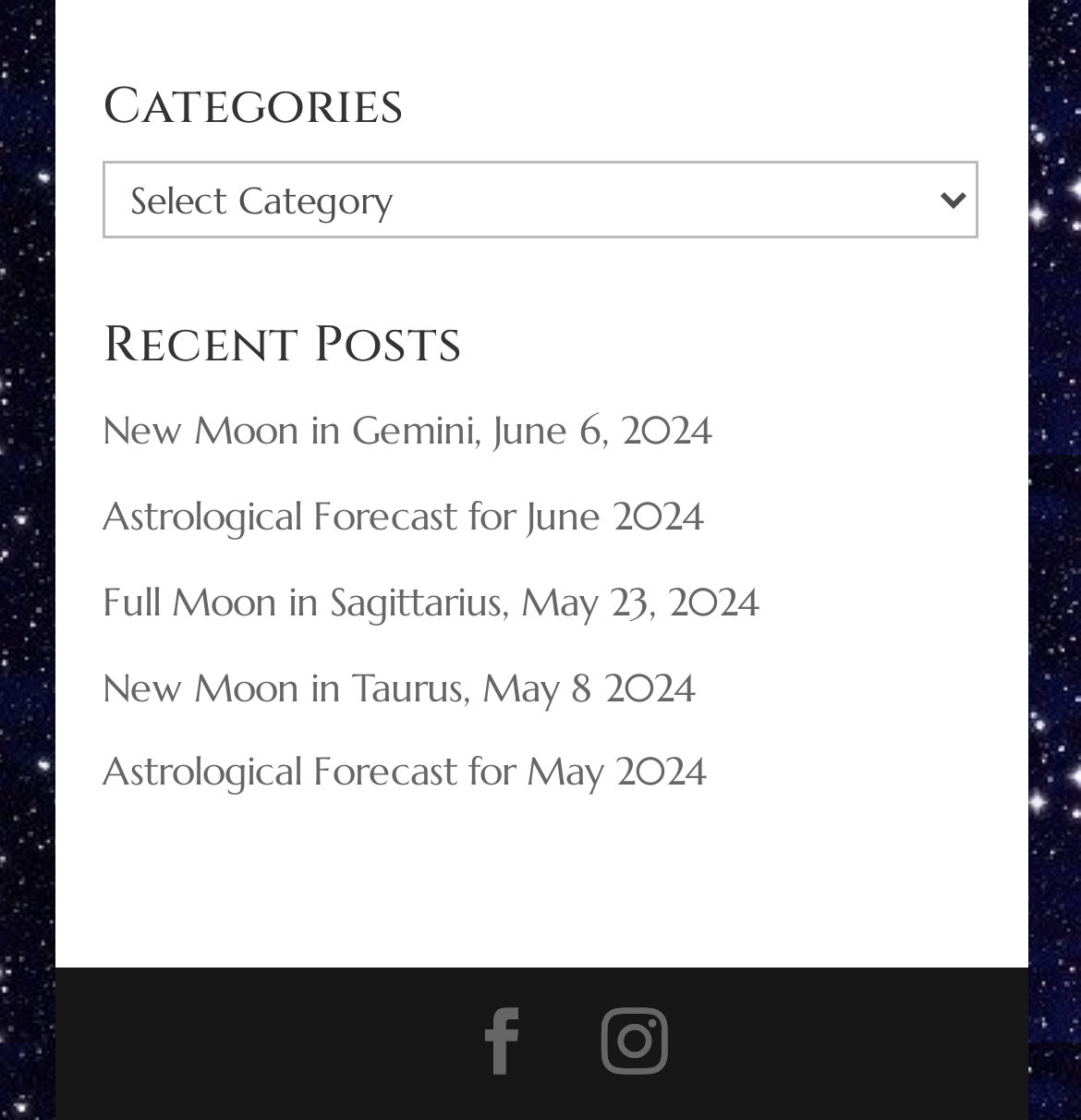What is the purpose of the links at the bottom?
Please craft a detailed and exhaustive response to the question.

The links at the bottom of the webpage, represented by icons '' and '', are likely social media links, allowing users to share the content or connect with the website on social media platforms.